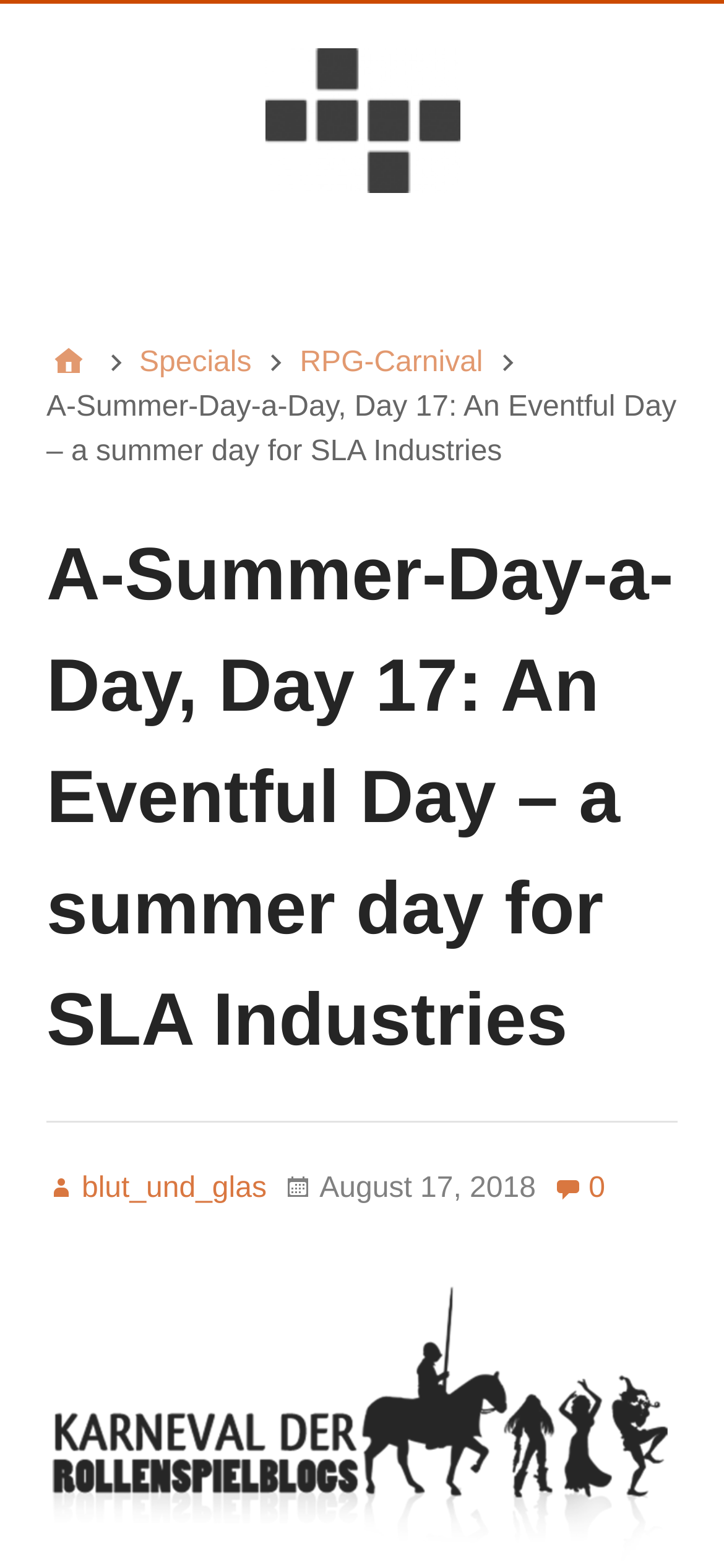Construct a comprehensive description capturing every detail on the webpage.

The webpage is about a blog post titled "A-Summer-Day-a-Day, Day 17: An Eventful Day – a summer day for SLA Industries" on the website d6ideas. At the top, there is a link to the website's homepage, accompanied by a small image of the website's logo. Below this, there is a secondary menu with a heading "D6ideas Internal" that can be toggled by a button.

On the left side, there is a navigation menu with breadcrumbs, consisting of links to "Home", "Specials", and "RPG-Carnival". Next to this menu, there is a static text displaying the title of the blog post. 

The main content of the blog post is divided into sections, with a large heading at the top. The post appears to be a personal account of an eventful day, with a link to a related article or tag "blut_und_glas" in the middle of the page. The post is dated "Friday, August 17, 2018, 6:39 pm" and has a comment count of 0, indicated by a link with a zero icon.